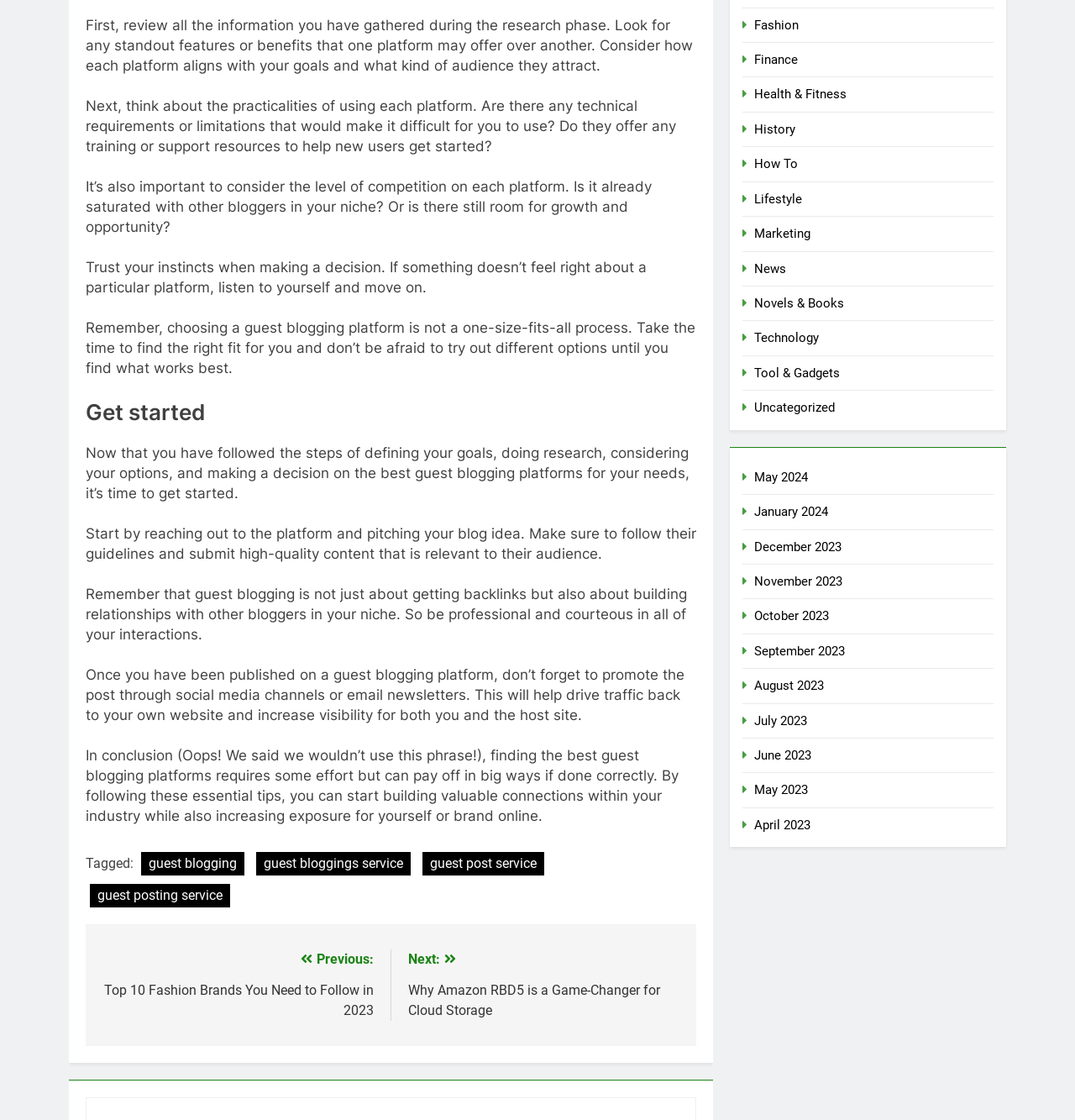Refer to the screenshot and give an in-depth answer to this question: How many links are in the footer section?

The footer section can be identified by its location at the bottom of the webpage. Within the footer section, there are five links: 'Tagged:', 'guest blogging', 'guest bloggings service', 'guest post service', and 'guest posting service'.